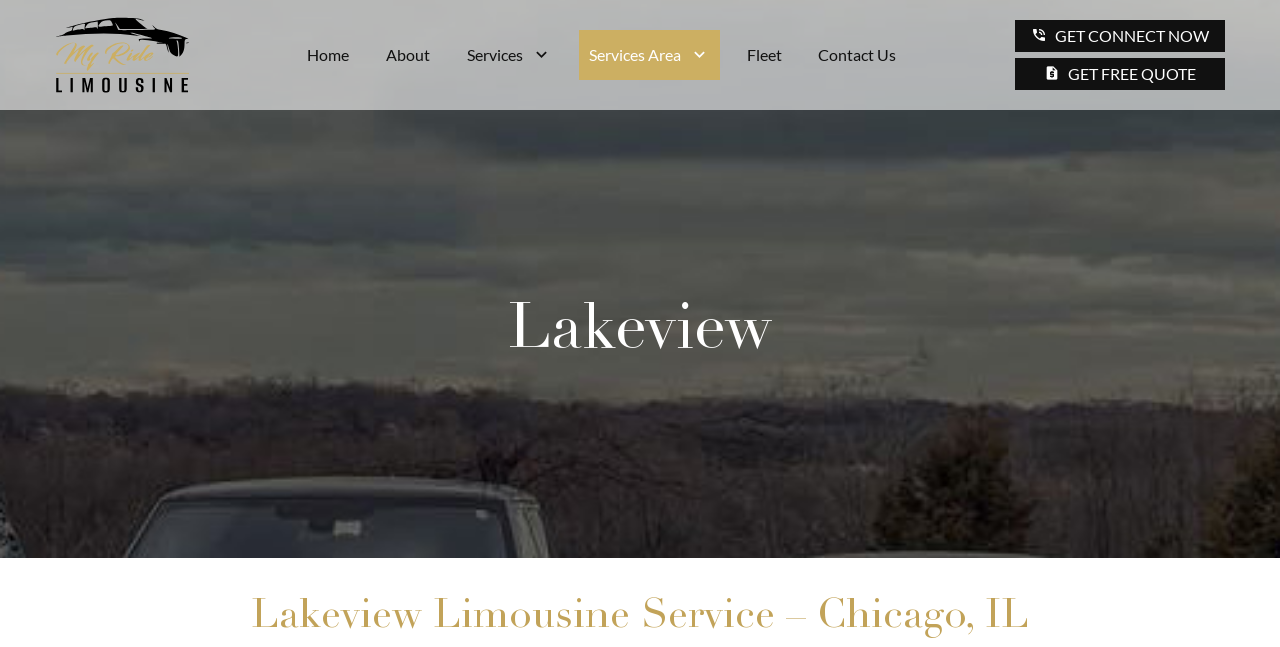Find the bounding box coordinates of the element's region that should be clicked in order to follow the given instruction: "View the fleet". The coordinates should consist of four float numbers between 0 and 1, i.e., [left, top, right, bottom].

[0.575, 0.046, 0.618, 0.124]